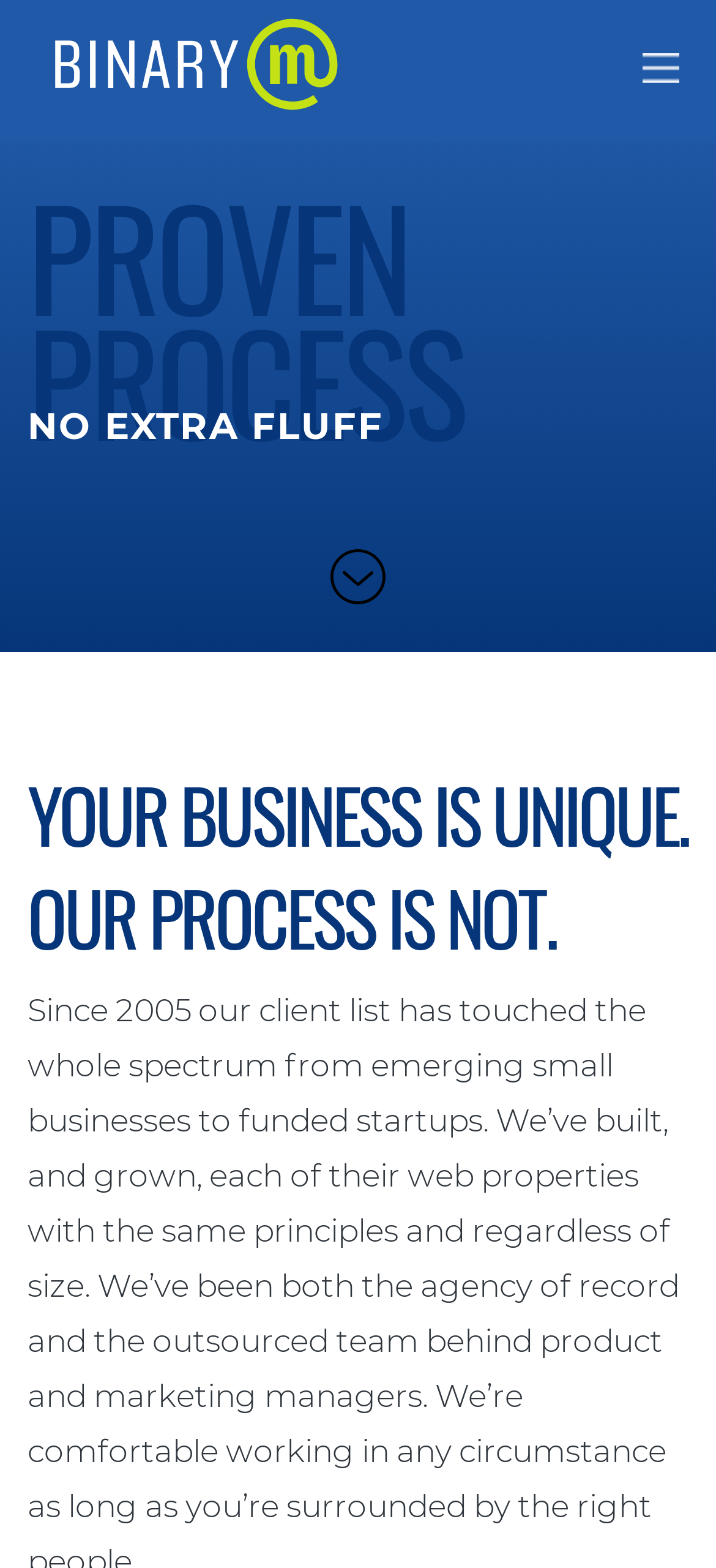Give a one-word or one-phrase response to the question: 
What is the color of the background?

Unknown